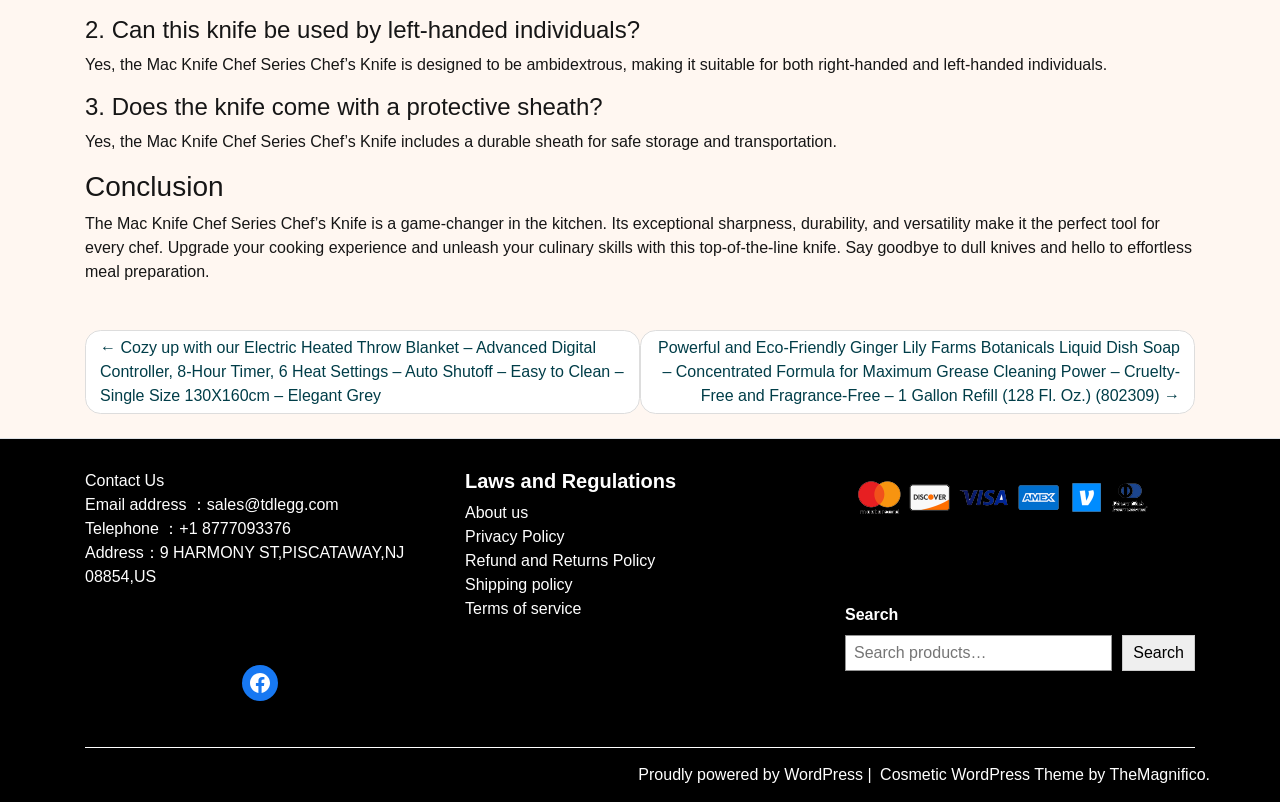Is the Mac Knife Chef Series Chef’s Knife suitable for left-handed individuals?
Please use the image to provide an in-depth answer to the question.

The answer can be found in the section '2. Can this knife be used by left-handed individuals?' which states that the knife is designed to be ambidextrous, making it suitable for both right-handed and left-handed individuals.